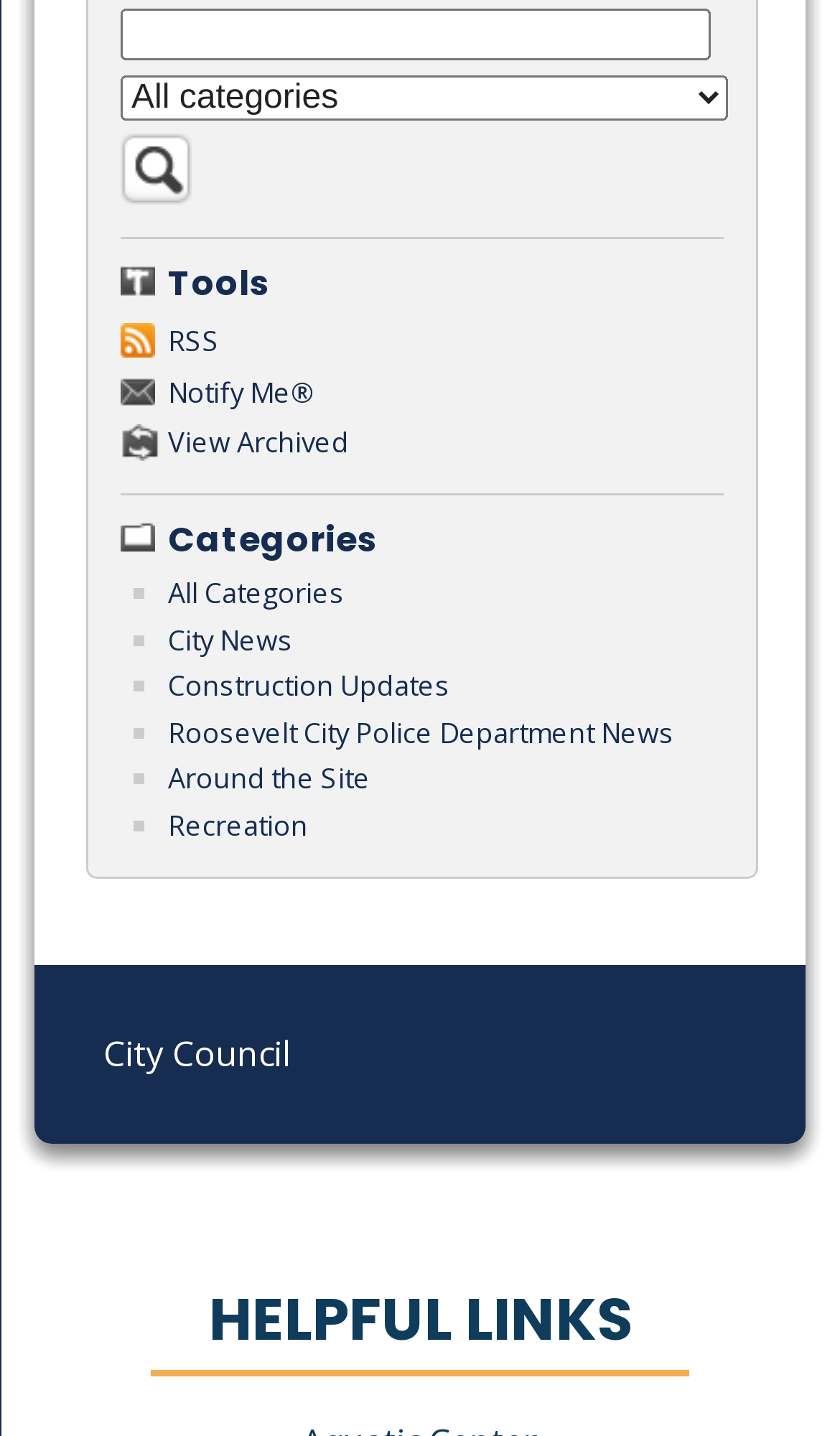Using the information from the screenshot, answer the following question thoroughly:
How many links are under 'HELPFUL LINKS'?

There is only 1 link under the 'HELPFUL LINKS' heading, which is also labeled as 'HELPFUL LINKS'.